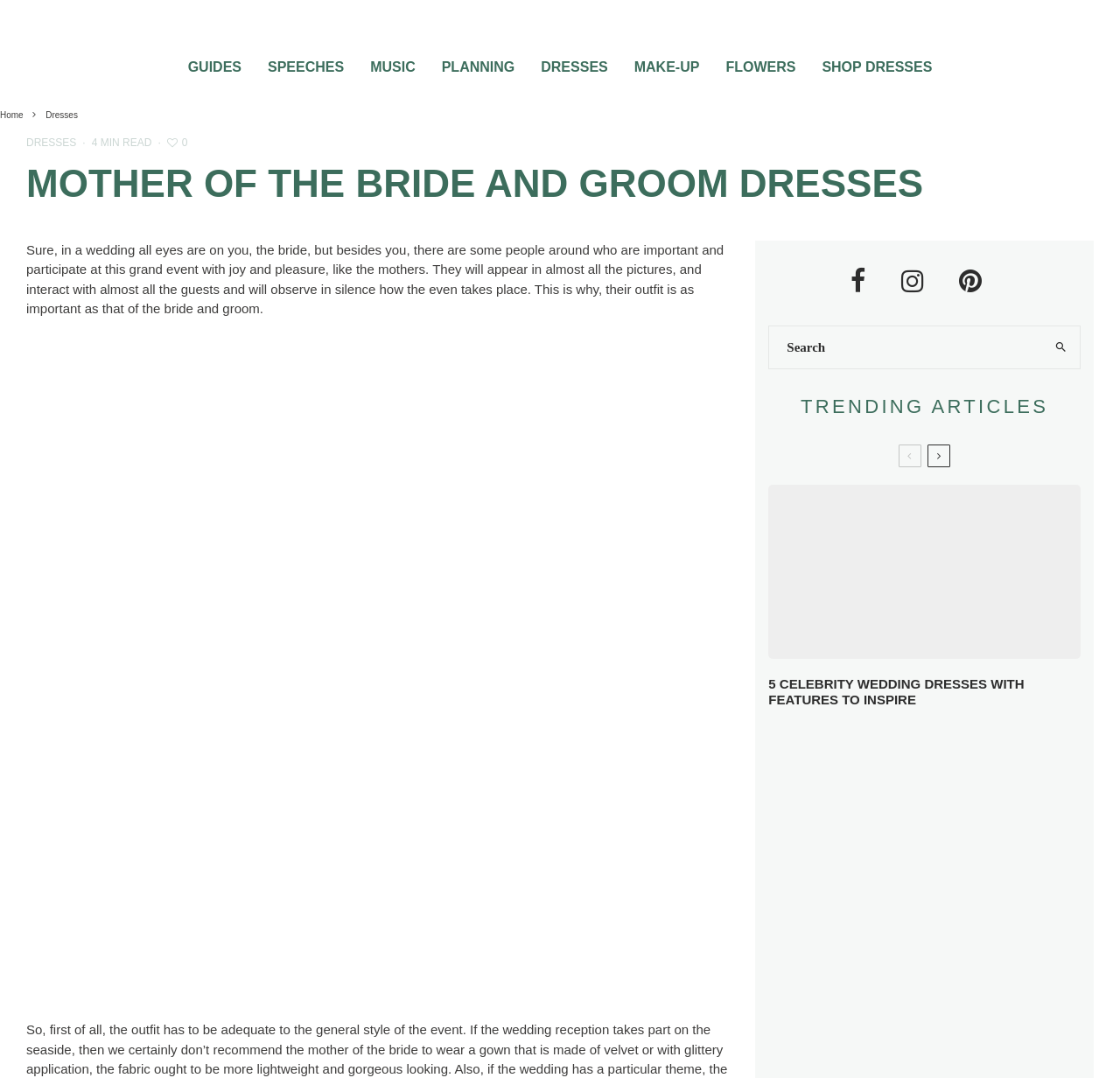From the element description: "English", extract the bounding box coordinates of the UI element. The coordinates should be expressed as four float numbers between 0 and 1, in the order [left, top, right, bottom].

None